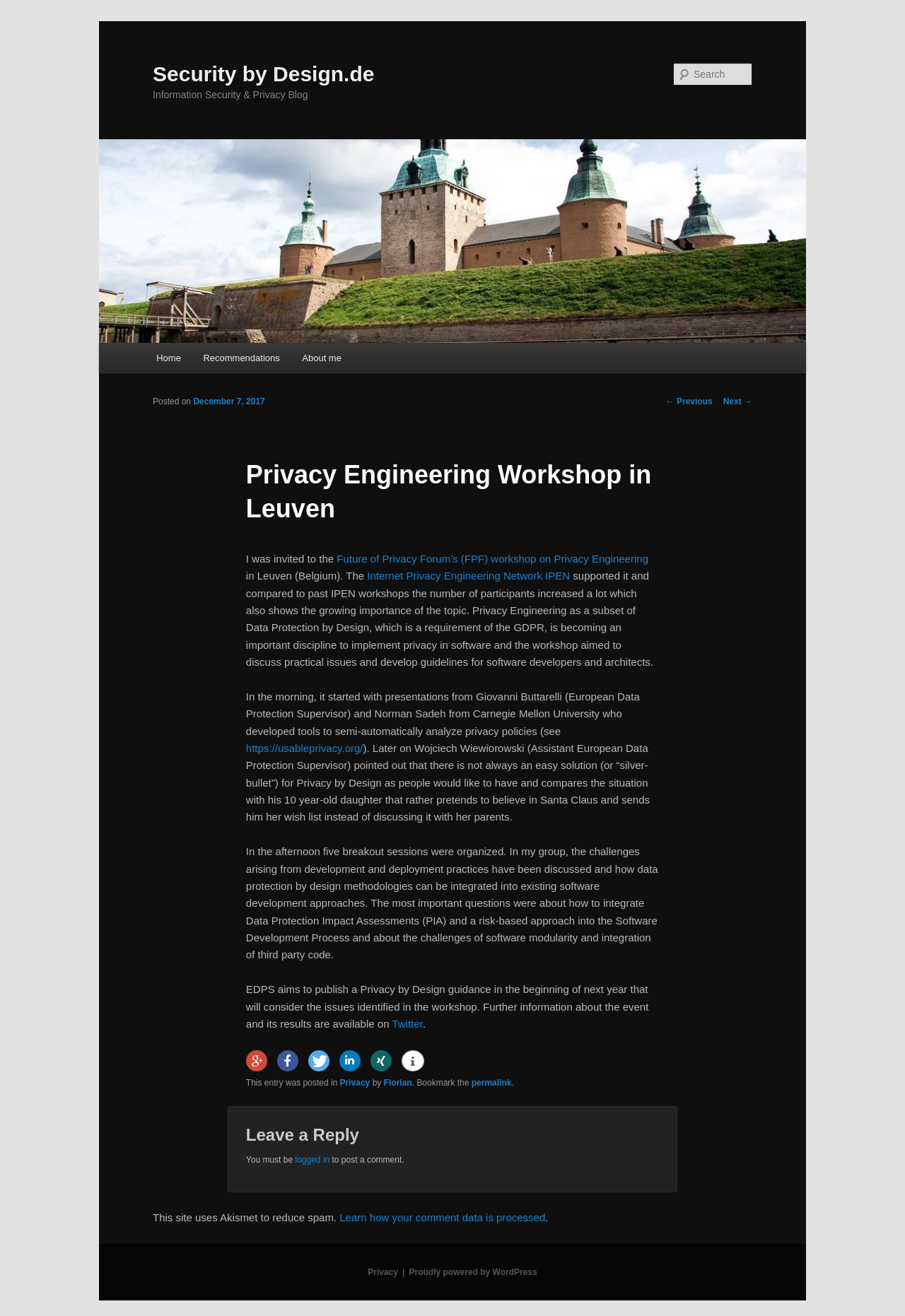Provide a one-word or short-phrase answer to the question:
Who is the author of the post?

Florian